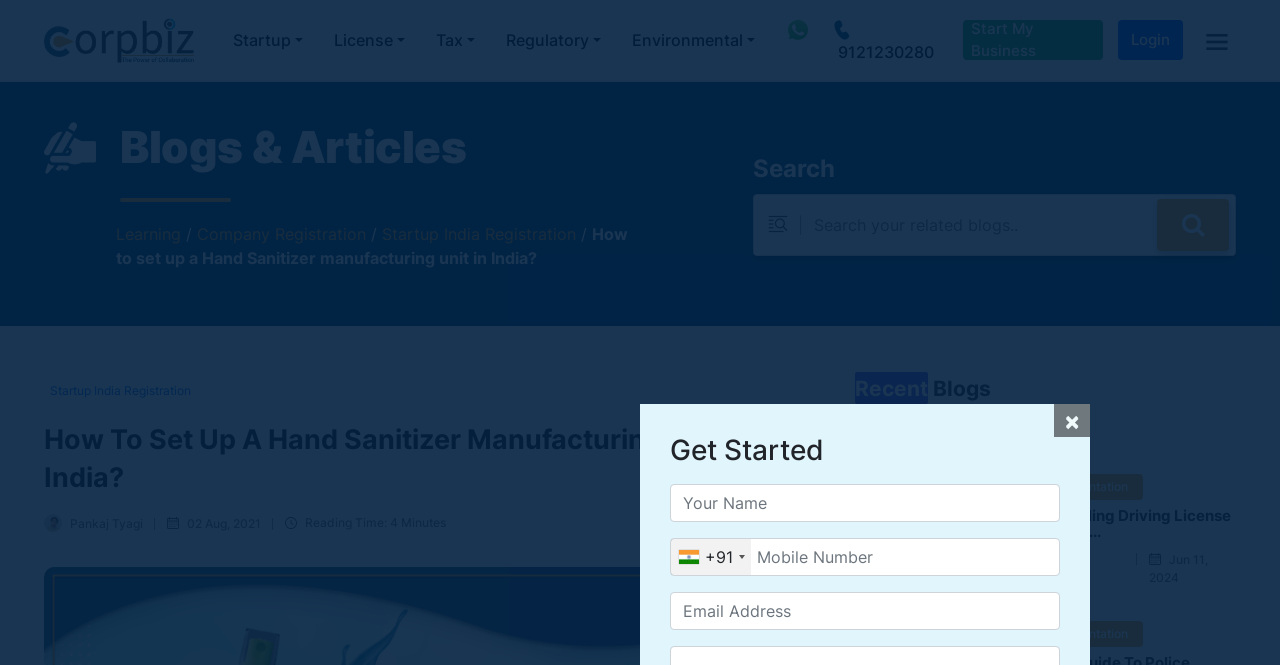Observe the image and answer the following question in detail: What type of articles are listed under 'Recent Blogs'?

Under the 'Recent Blogs' section, I can see two articles listed, one about 'Effortless eFiling Driving License Application Online' and another about 'Legal Documentation', which suggests that the articles listed are related to legal documentation and eFiling.